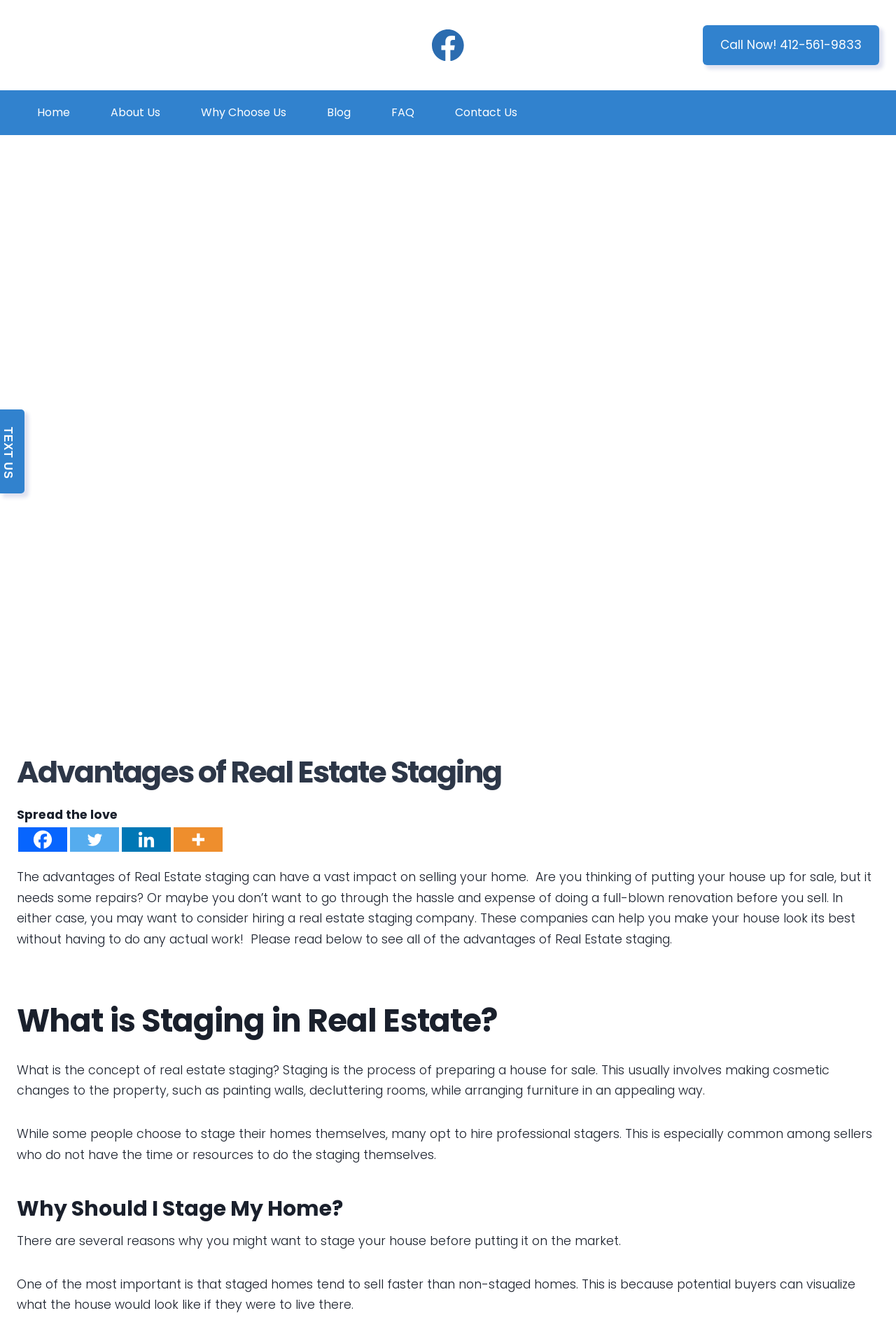Pinpoint the bounding box coordinates of the clickable element to carry out the following instruction: "Read the blog."

[0.342, 0.067, 0.414, 0.101]